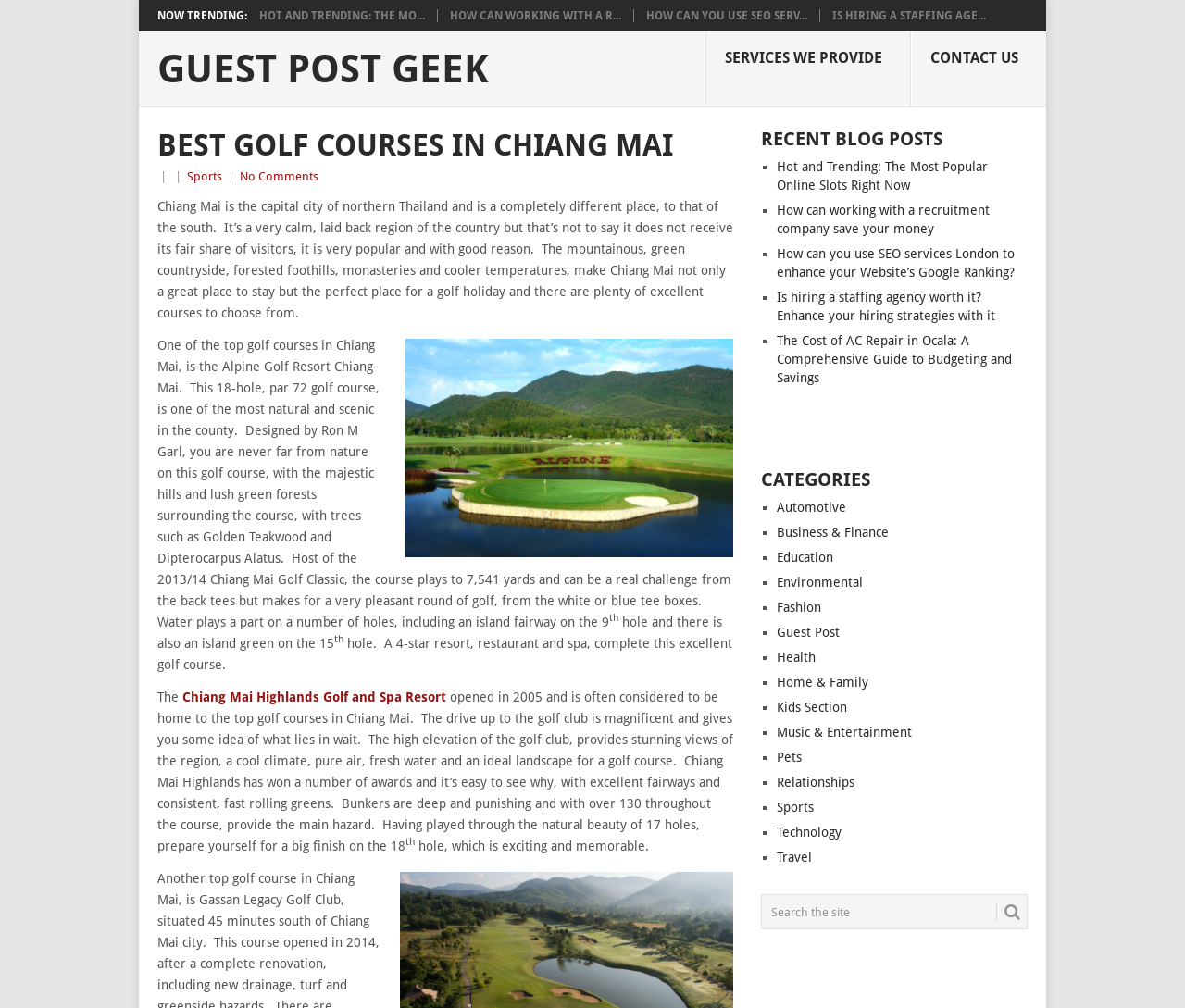Please identify the bounding box coordinates of the clickable area that will allow you to execute the instruction: "Select an option from the 'RSCDS branch(es)' combobox".

None